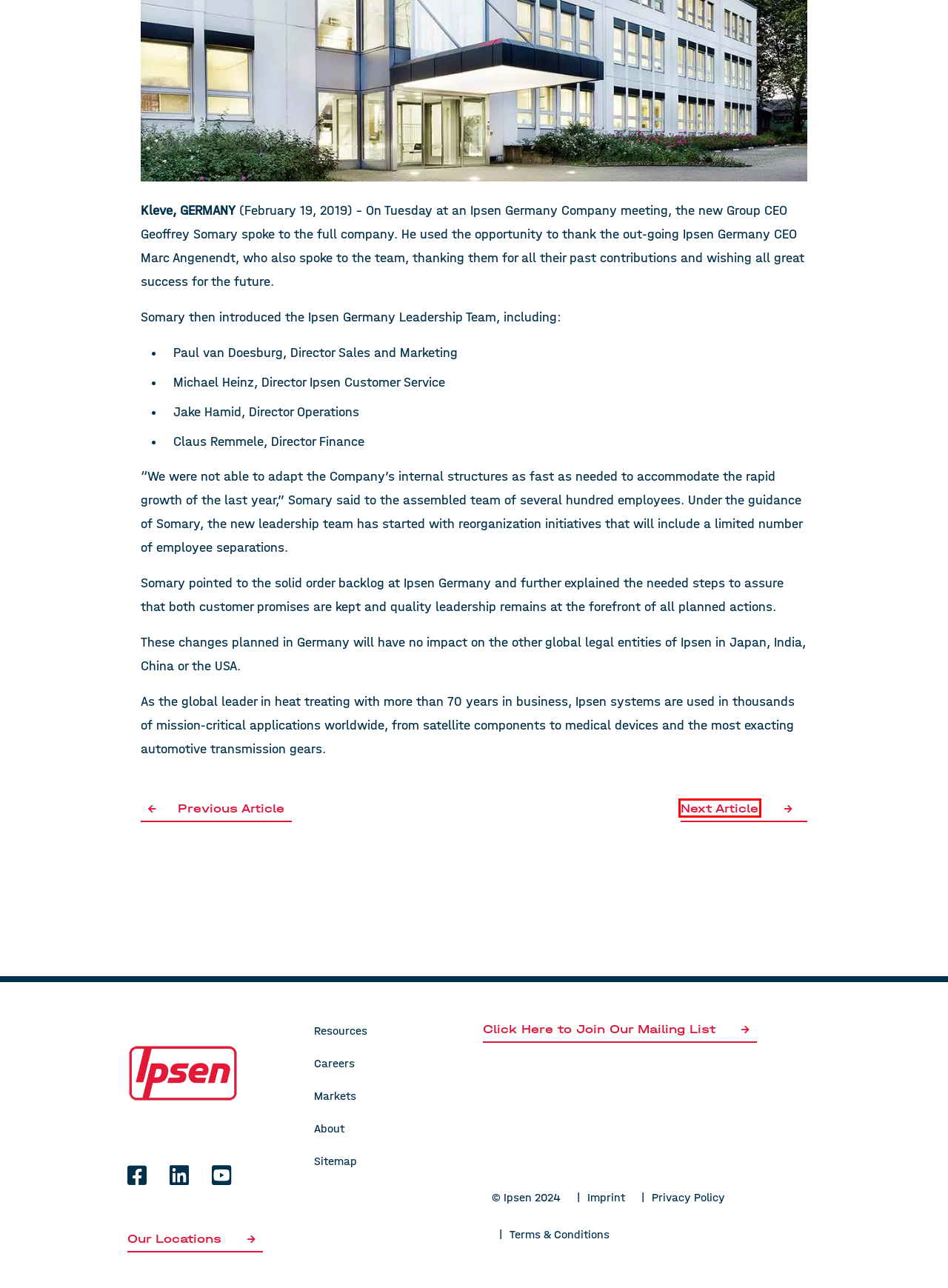You are given a screenshot of a webpage with a red rectangle bounding box. Choose the best webpage description that matches the new webpage after clicking the element in the bounding box. Here are the candidates:
A. Markets | Ipsen - Thermal Processing & Heat Treating Solutions
B. Privacy Policy of www.ipsenglobal.com
C. Terms and Conditions of www.ipsenglobal.com
D. Mailing List - Ipsen Global
E. Resources - Ipsen Global
F. Ipsen USA Strengthens Customer Service Group with New Manager
G. Imprint - Ipsen Global
H. Change of Executive Management at Ipsen International Holding GmbH

F